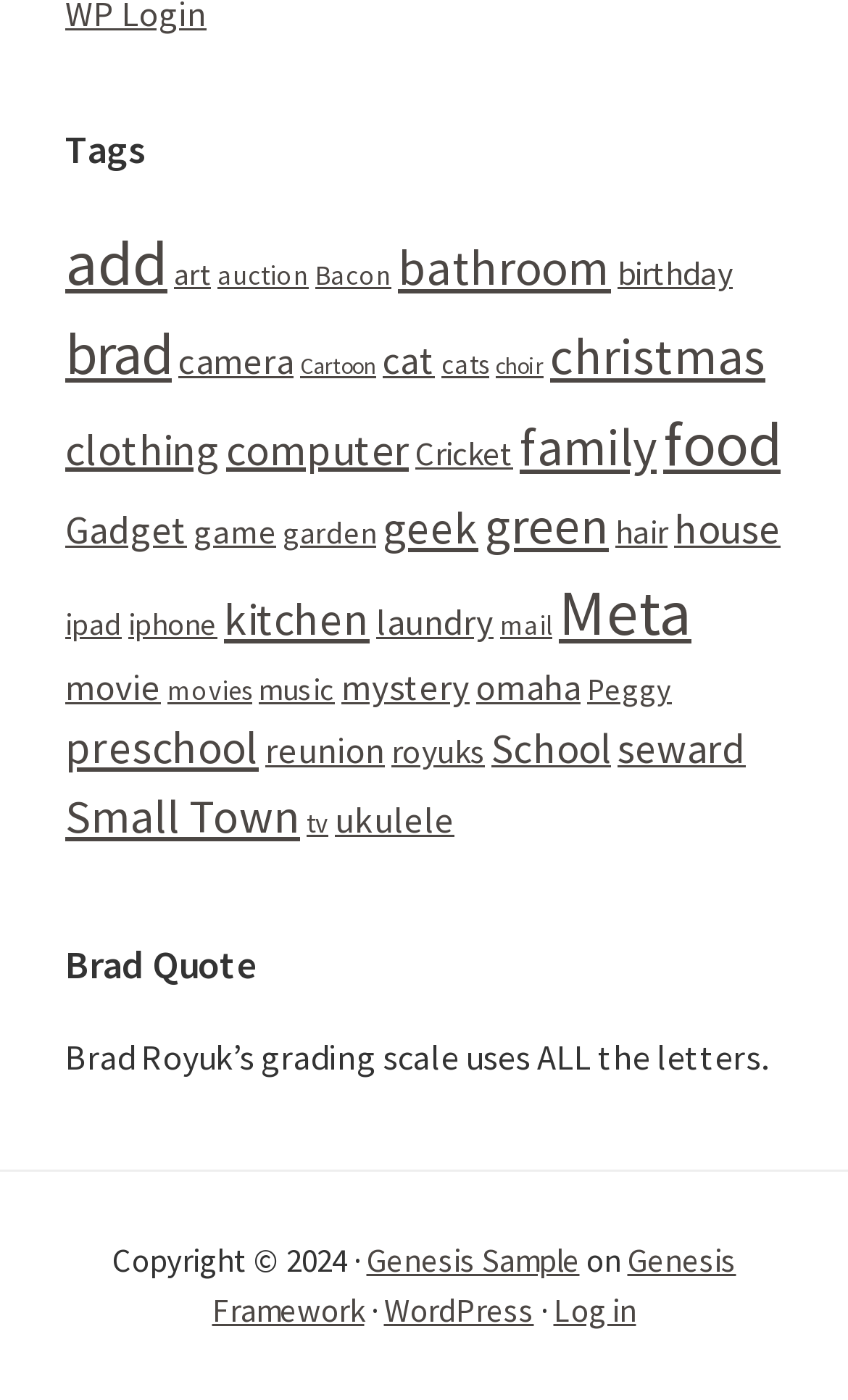Locate the bounding box coordinates of the clickable element to fulfill the following instruction: "click on 'art (9 items)'". Provide the coordinates as four float numbers between 0 and 1 in the format [left, top, right, bottom].

[0.205, 0.182, 0.249, 0.21]